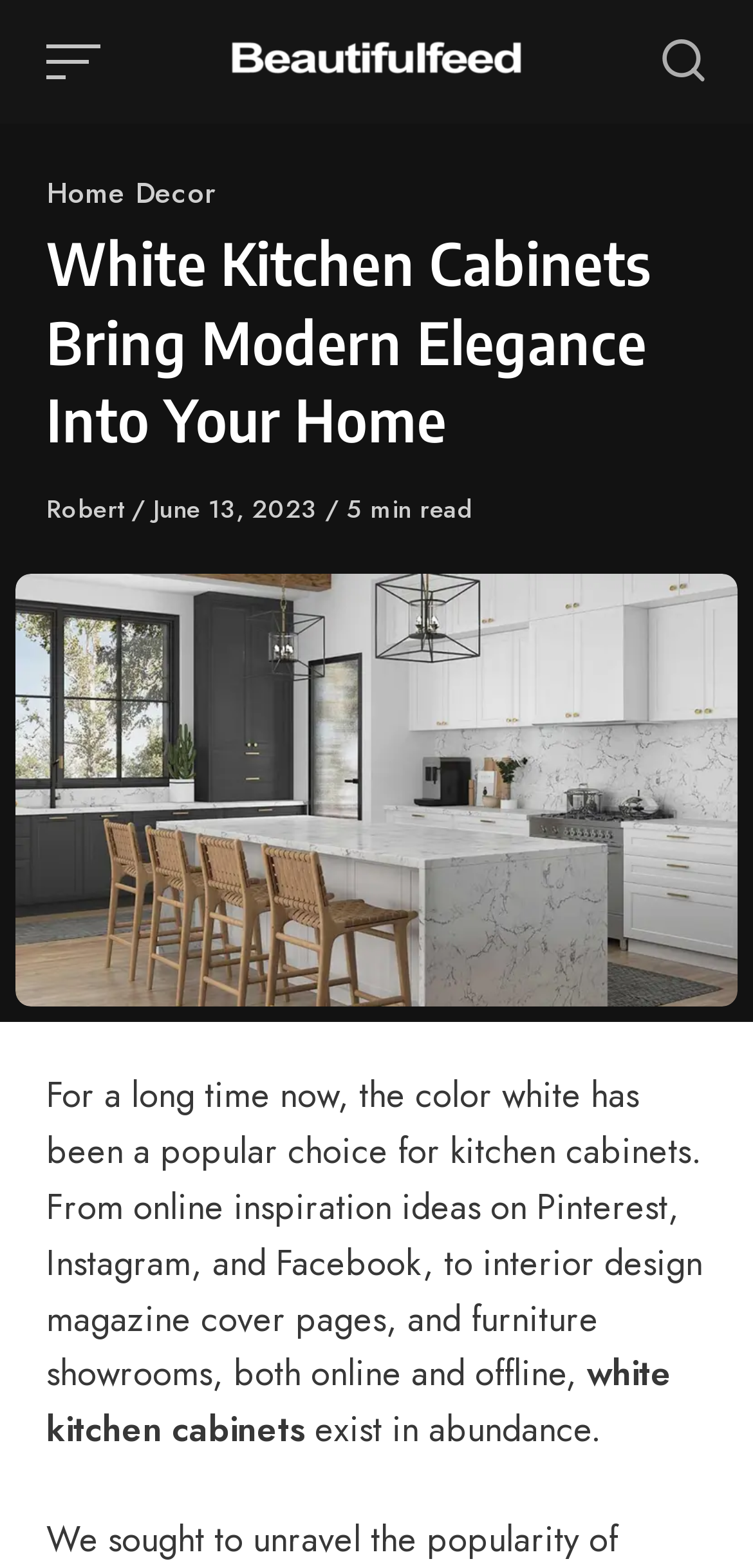Find the bounding box of the UI element described as: "June 13, 2023". The bounding box coordinates should be given as four float values between 0 and 1, i.e., [left, top, right, bottom].

[0.203, 0.312, 0.432, 0.336]